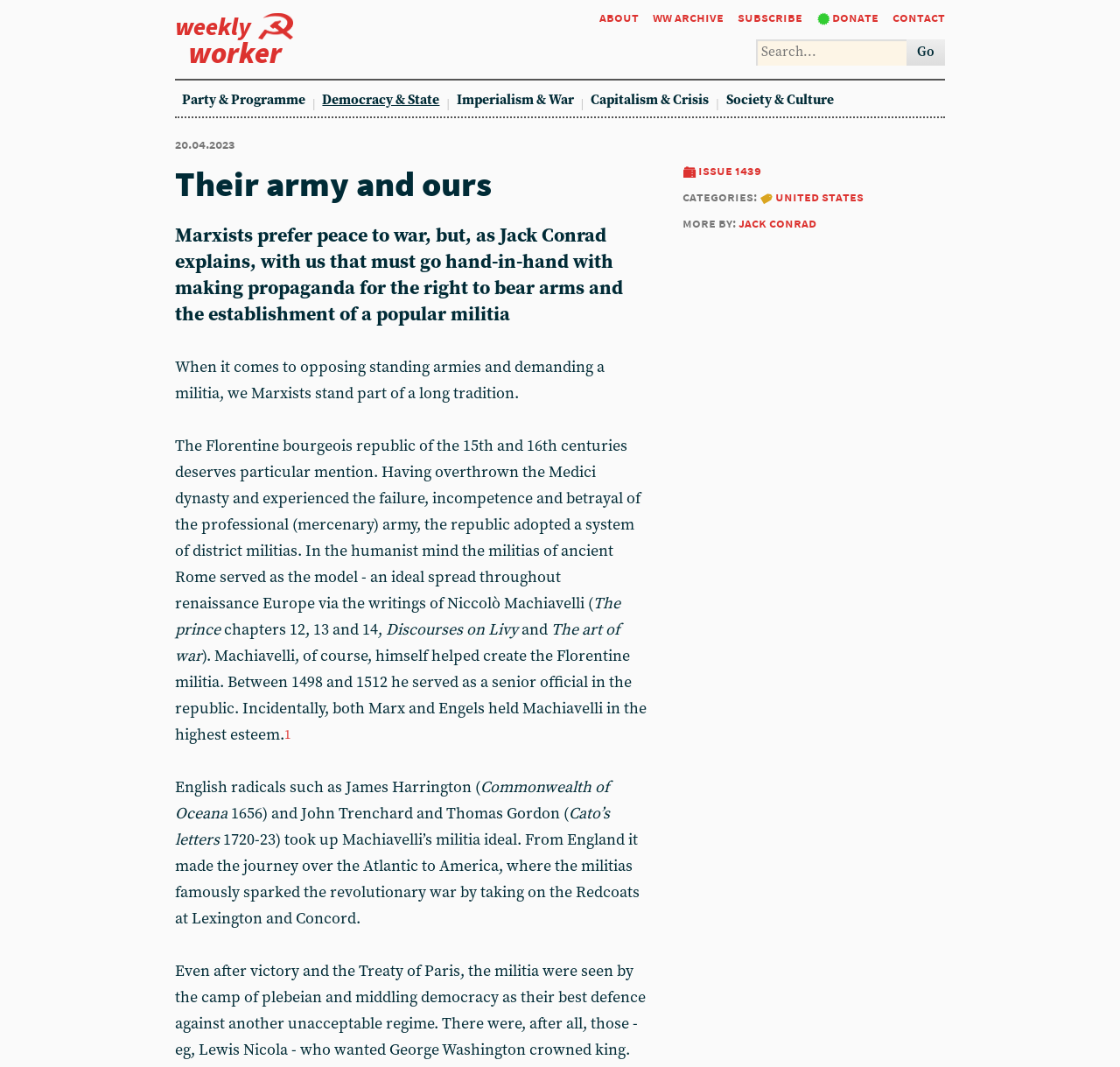Predict the bounding box of the UI element that fits this description: "Contact".

[0.797, 0.004, 0.844, 0.029]